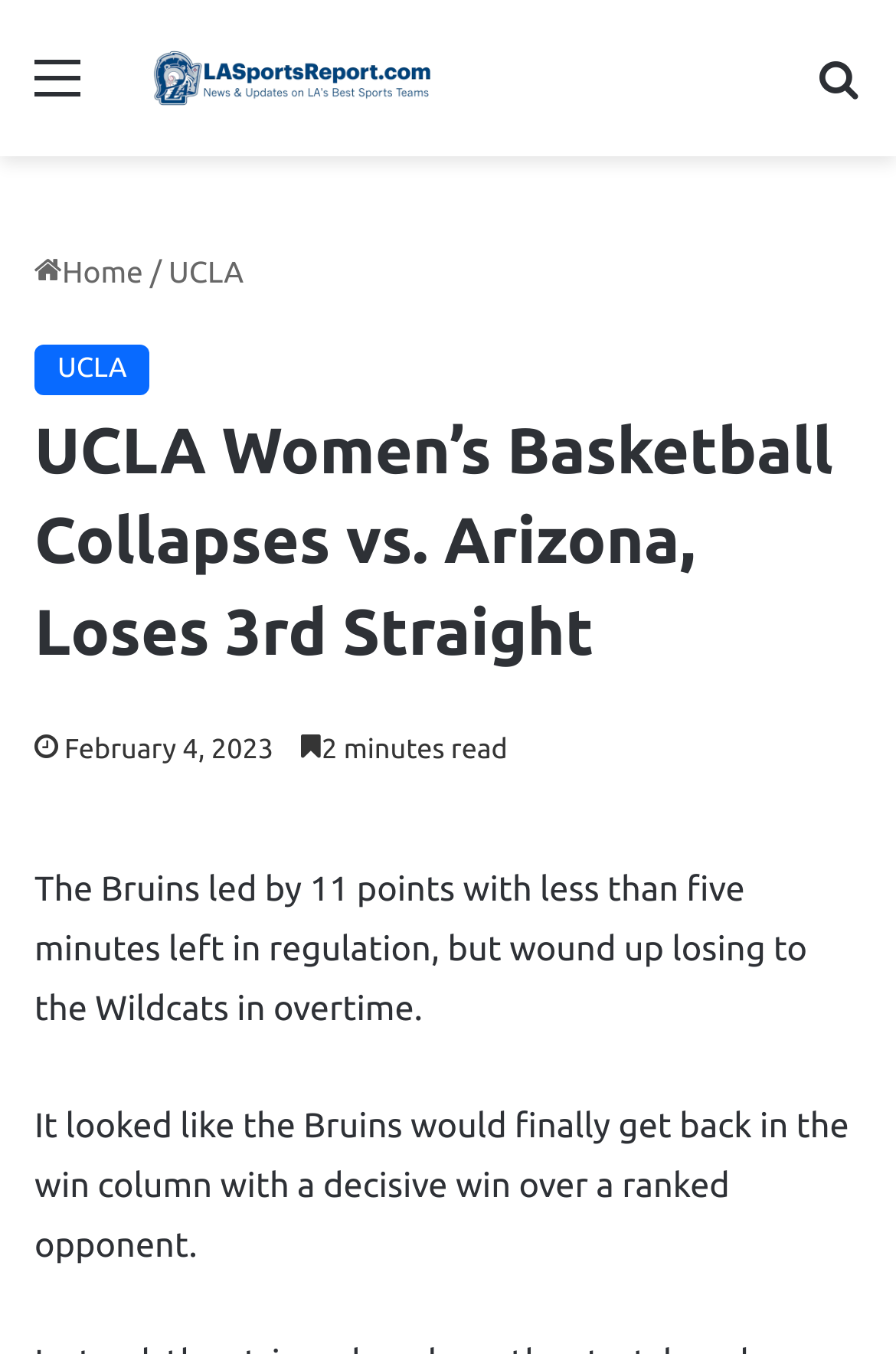Identify the bounding box coordinates for the UI element described as: "title="LA Sports Report"". The coordinates should be provided as four floats between 0 and 1: [left, top, right, bottom].

[0.128, 0.024, 0.538, 0.092]